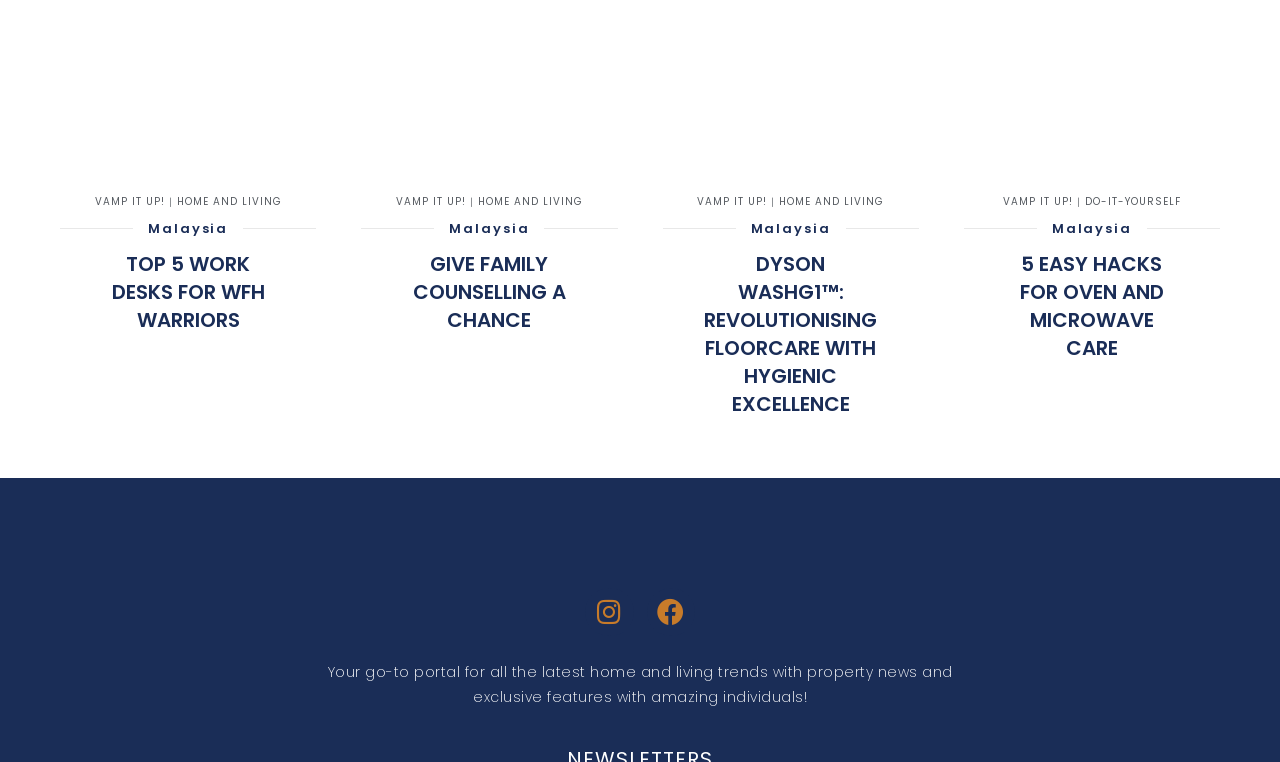Provide a thorough and detailed response to the question by examining the image: 
How many social media links are present on the webpage?

The webpage has two social media links, one for Instagram with ID 209 and one for Facebook with ID 211, both located at the bottom of the webpage.